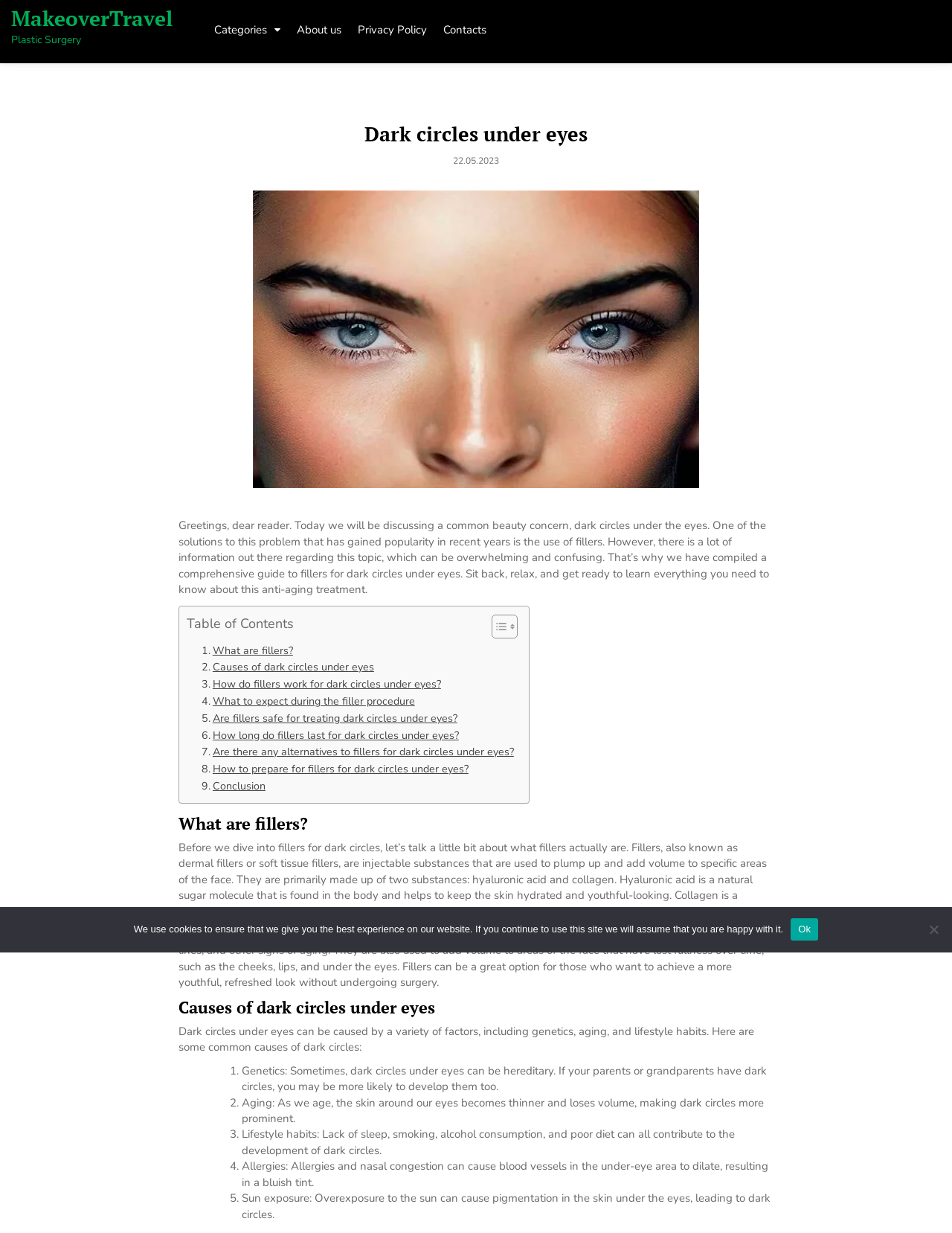Determine the webpage's heading and output its text content.

Dark circles under eyes